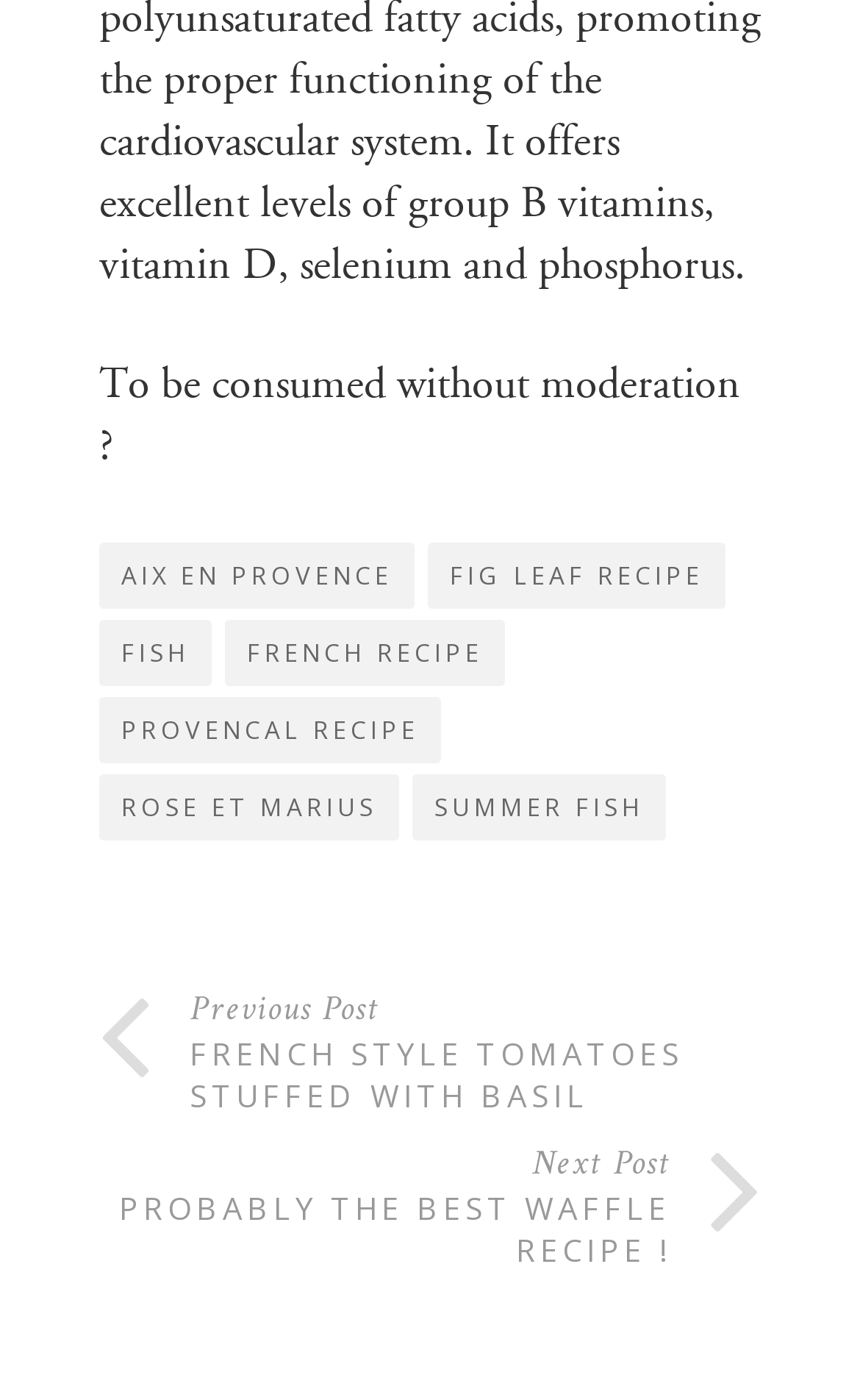Please specify the bounding box coordinates of the area that should be clicked to accomplish the following instruction: "Click on AIX EN PROVENCE". The coordinates should consist of four float numbers between 0 and 1, i.e., [left, top, right, bottom].

[0.115, 0.388, 0.482, 0.435]